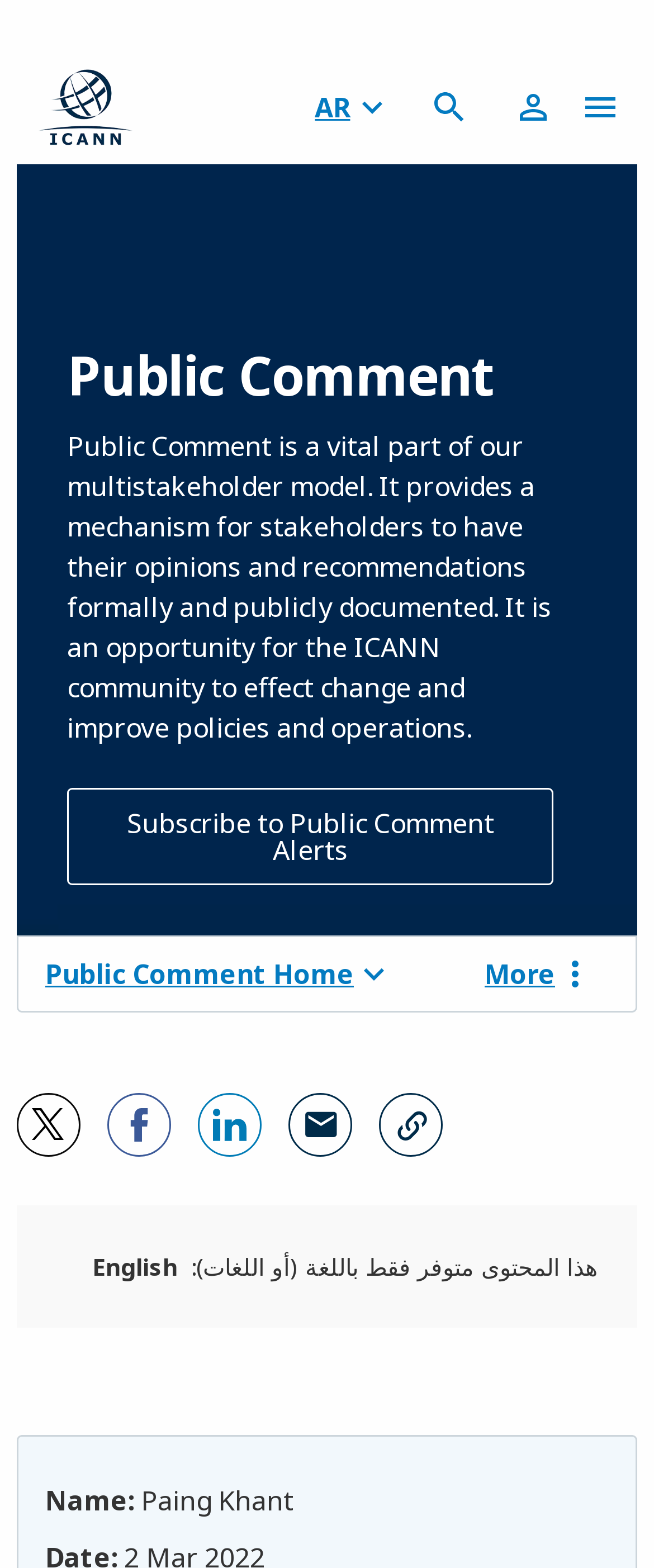Generate a comprehensive description of the contents of the webpage.

The webpage is titled "Submission" and appears to be a portal for accessing various resources and information related to accountability, transparency, and governance. 

At the top of the page, there is a heading that reads "A note about our privacy policies and terms of service." Below this heading, there is a paragraph of text explaining the updates made to the privacy policies and terms of service. To the right of this text, there is a "Learn more" link. 

Further down the page, there is another paragraph of text discussing the use of cookies on the site. Again, to the right of this text, there is a "Learn more" link. Below this, there is an "OK" button.

On the left side of the page, there are several links organized under different categories. The first category appears to be related to accountability and transparency, with links to resources such as "Accountability Mechanisms," "Document Disclosure," and "Independent Review Process." 

Below this, there is a category titled "GOVERNANCE," which includes links to "Governance Documents," "Agreements," and "Organizational Reviews," among others. 

Overall, the page appears to be a hub for accessing various resources and information related to accountability, transparency, and governance.